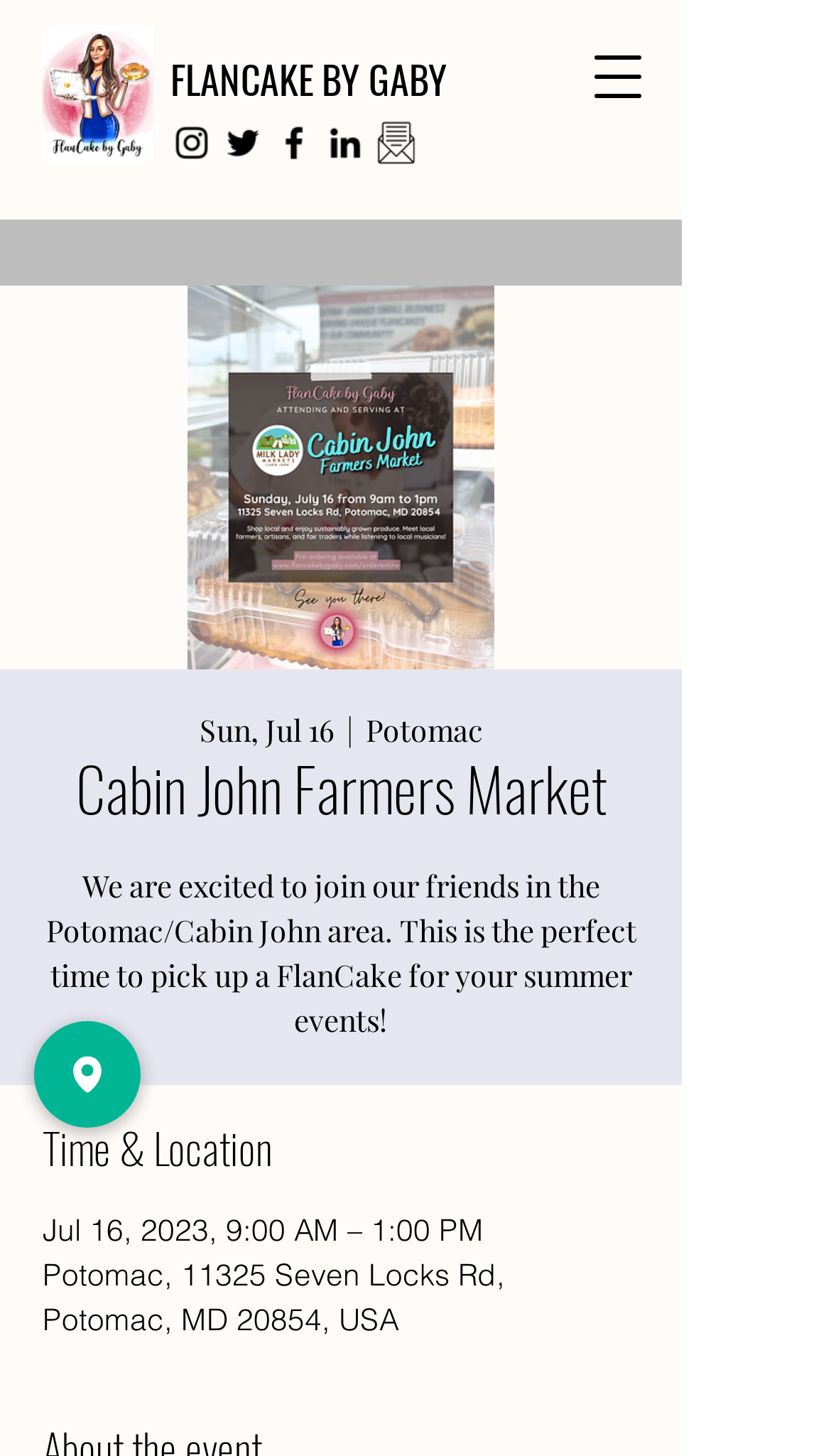Provide the bounding box coordinates of the UI element this sentence describes: "aria-label="Open navigation menu"".

[0.692, 0.024, 0.795, 0.082]